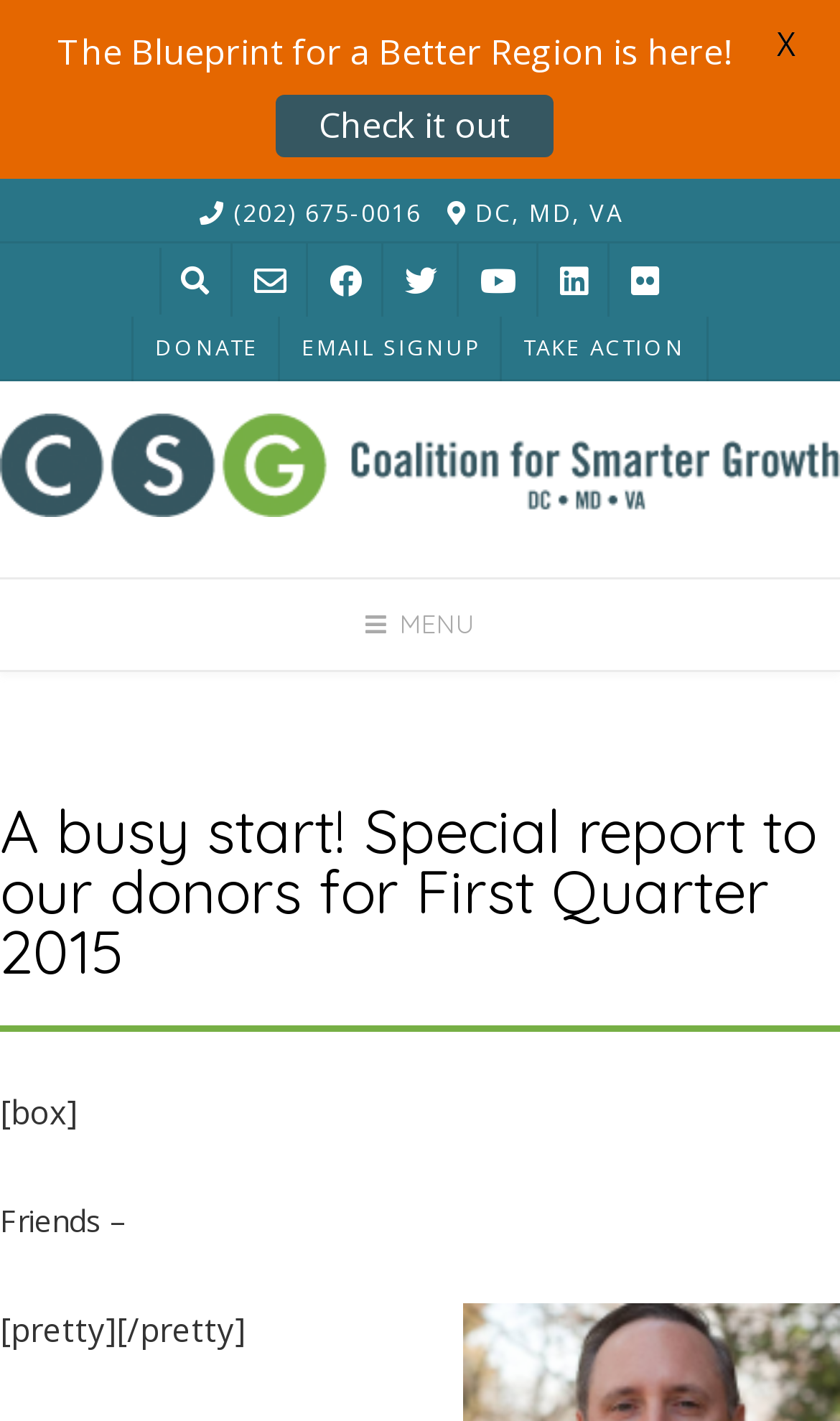Please locate the bounding box coordinates of the element that should be clicked to complete the given instruction: "Check it out".

[0.328, 0.067, 0.659, 0.111]